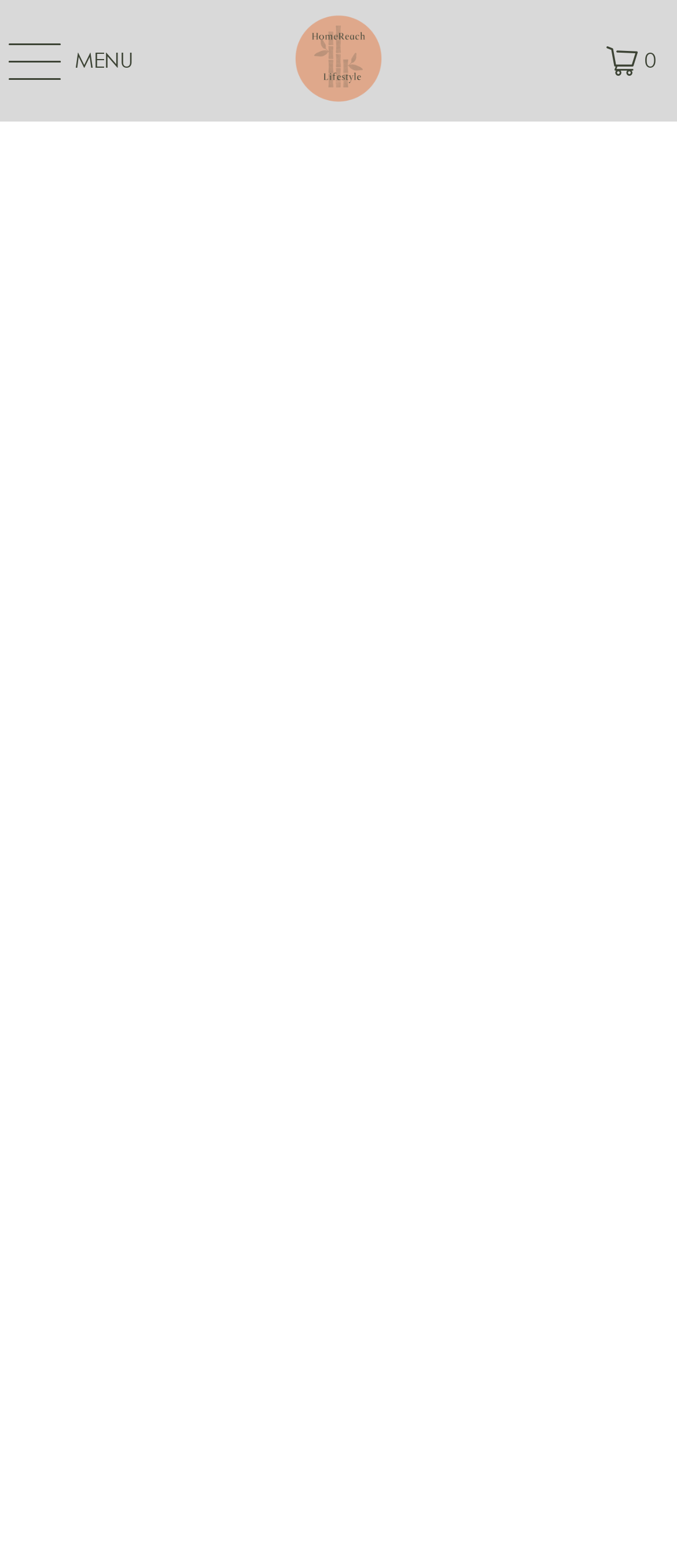What is the website's domain name?
Answer with a single word or phrase, using the screenshot for reference.

HomeReachLifestyle.com